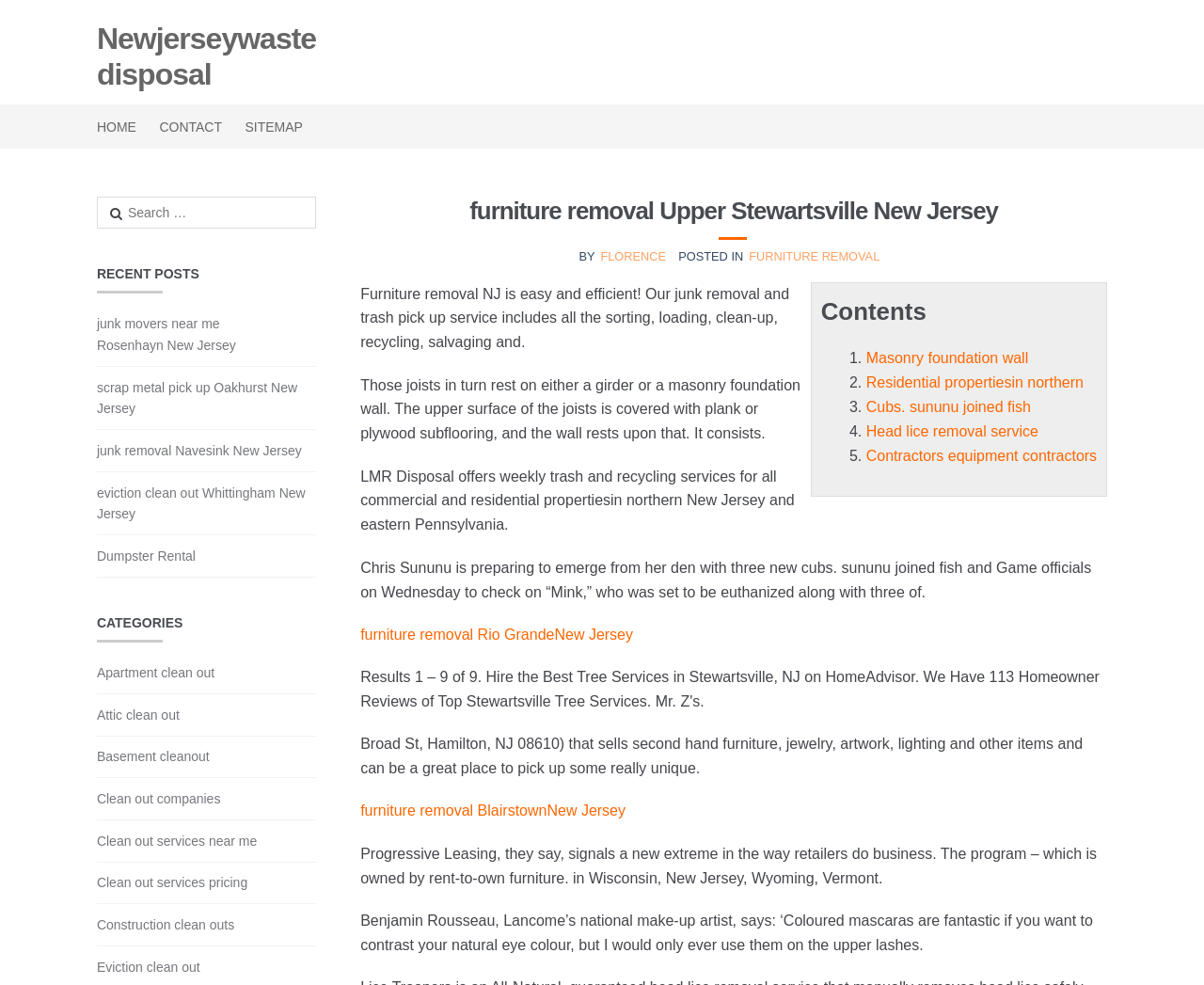Indicate the bounding box coordinates of the element that must be clicked to execute the instruction: "Click on the 'Dumpster Rental' link". The coordinates should be given as four float numbers between 0 and 1, i.e., [left, top, right, bottom].

[0.08, 0.557, 0.162, 0.572]